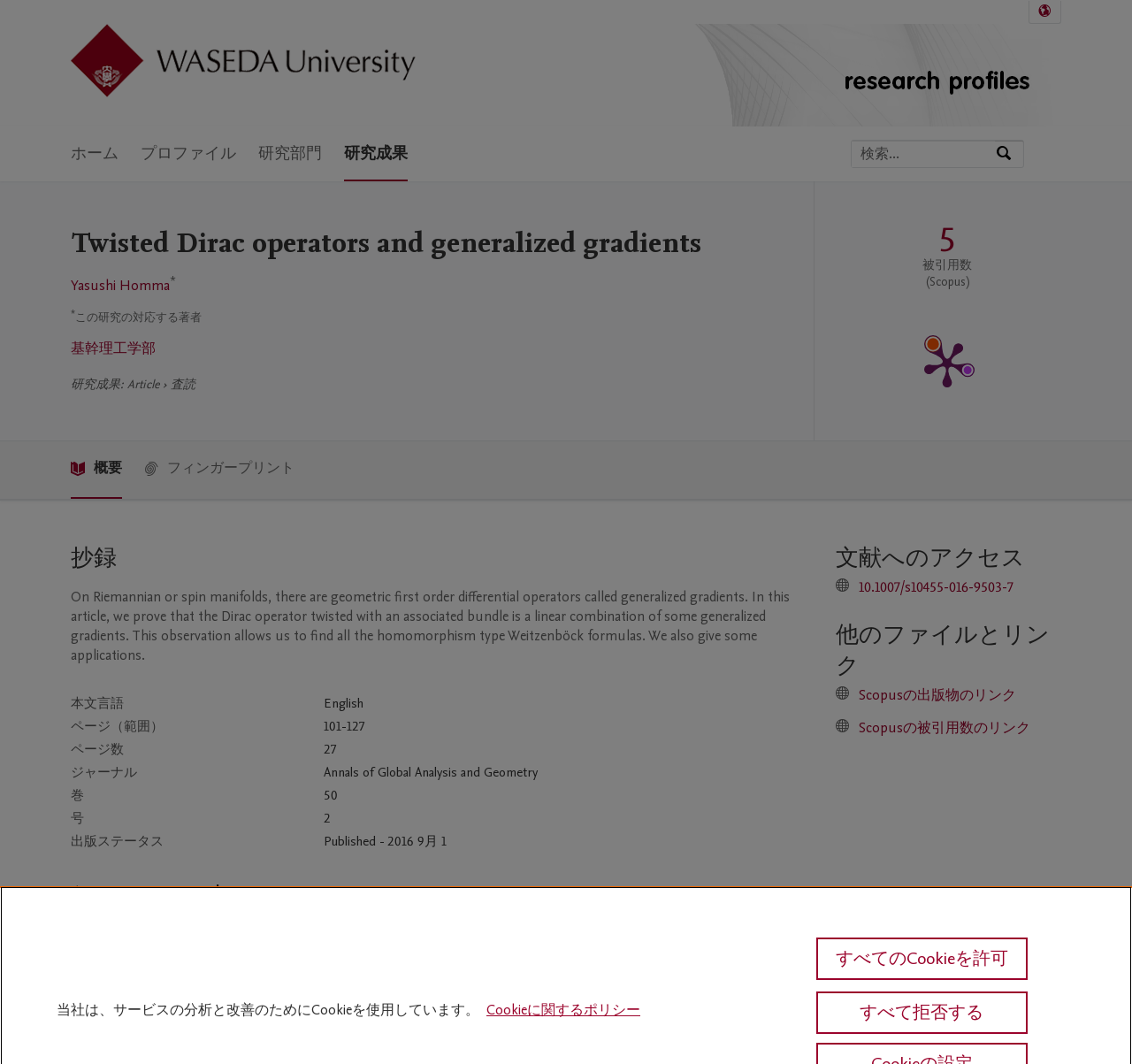Please determine the bounding box coordinates of the area that needs to be clicked to complete this task: 'View the 'Saturday Night Jazz at kj's hideaway' event'. The coordinates must be four float numbers between 0 and 1, formatted as [left, top, right, bottom].

None